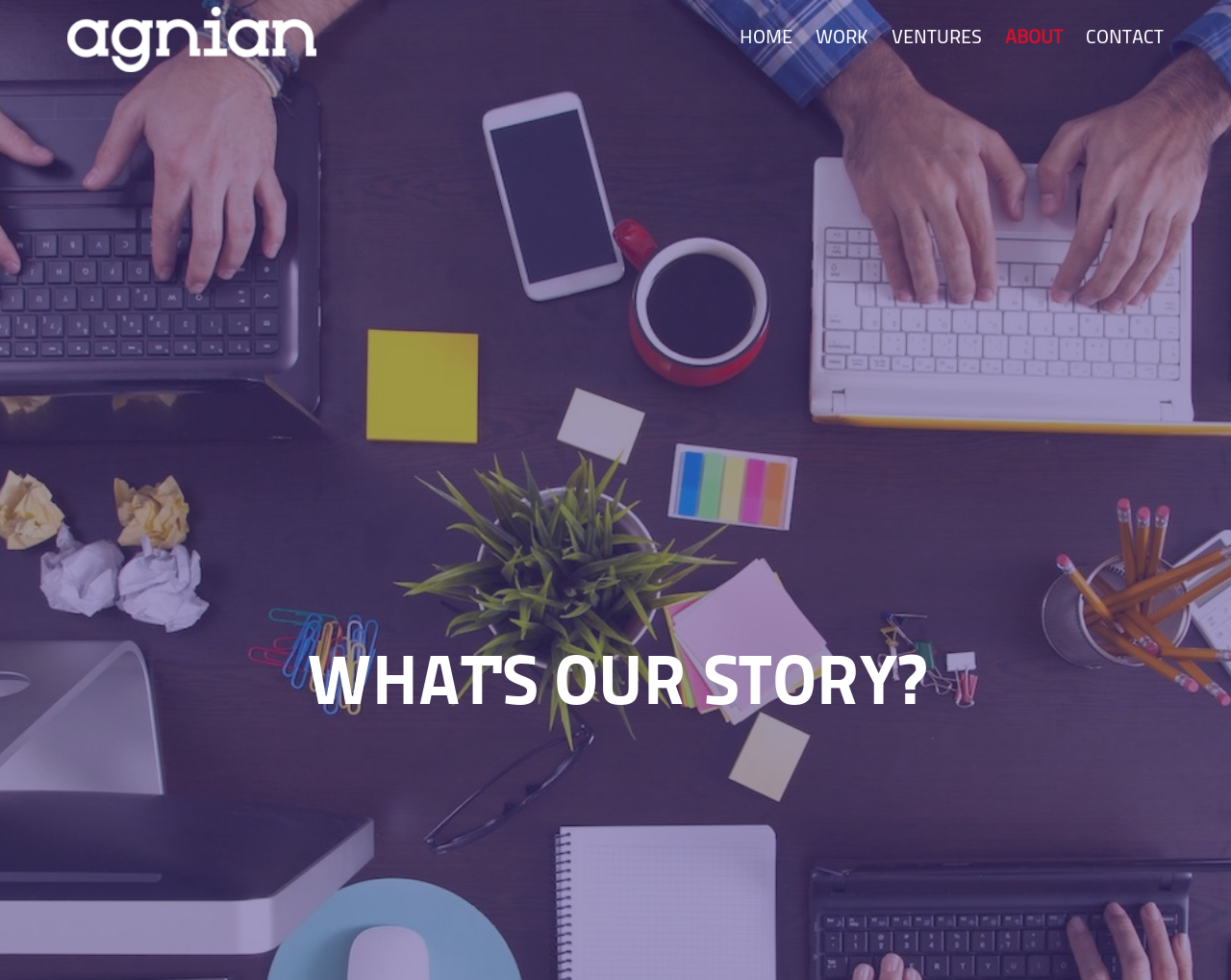Please answer the following question using a single word or phrase: 
What is the image above the 'Home' link?

Home icon